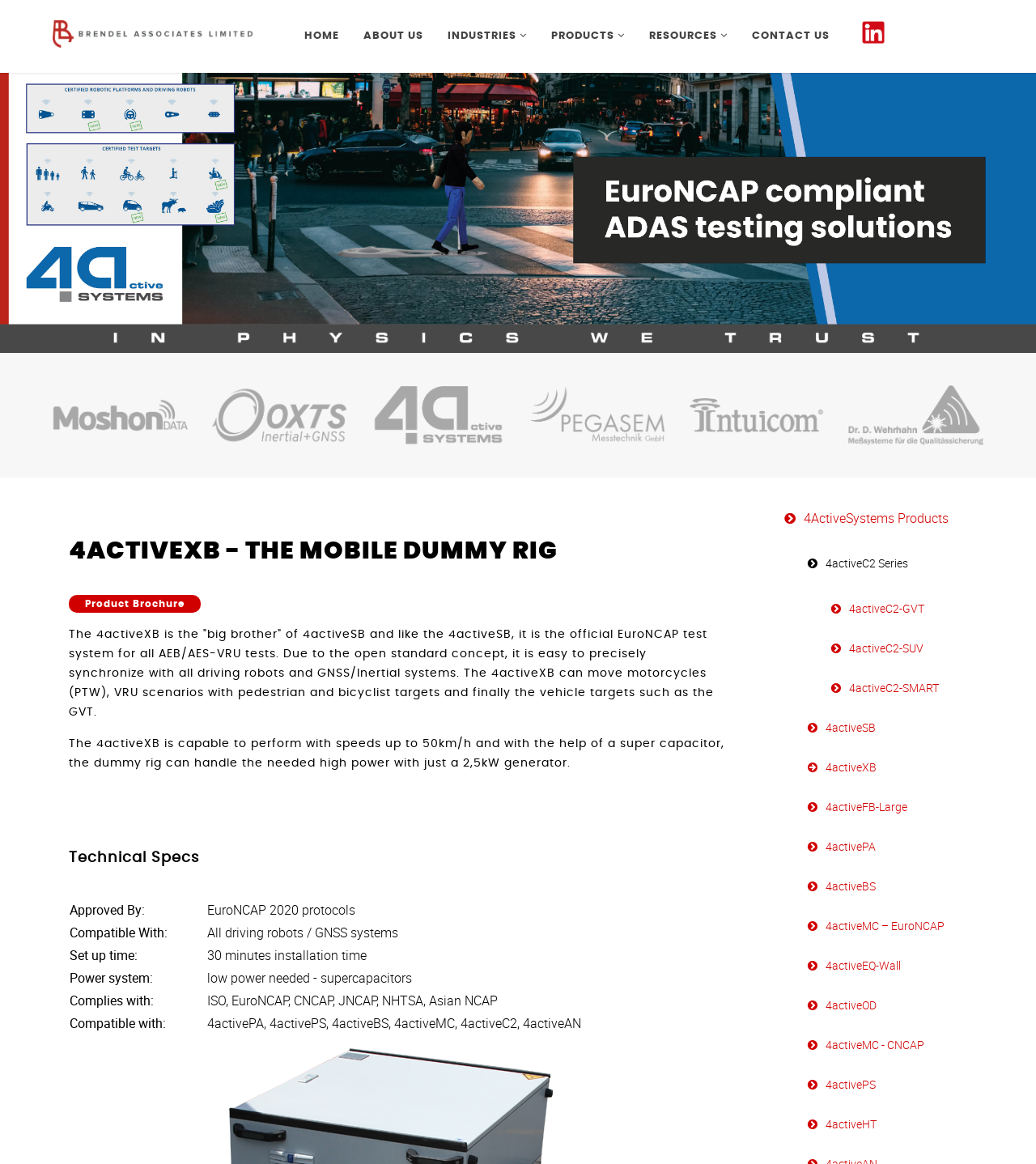Can you identify the bounding box coordinates of the clickable region needed to carry out this instruction: 'Learn about 'Monal' for iOS'? The coordinates should be four float numbers within the range of 0 to 1, stated as [left, top, right, bottom].

None